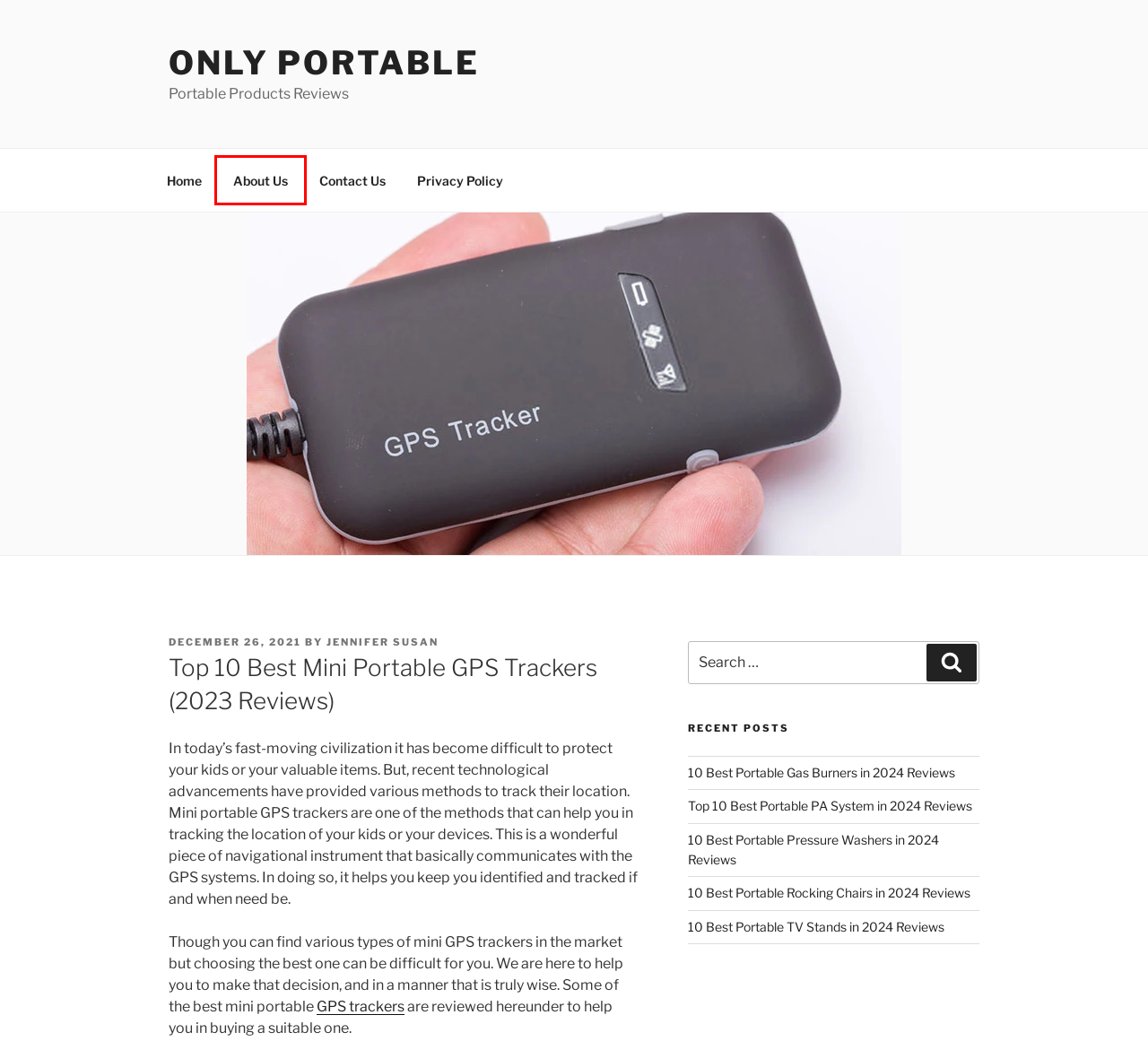You have received a screenshot of a webpage with a red bounding box indicating a UI element. Please determine the most fitting webpage description that matches the new webpage after clicking on the indicated element. The choices are:
A. Top 10 Best Edison Table Lamp of 2023 - Only Portable
B. Contact Us
C. Privacy Policy
D. 10 Best Portable Battery Pack with AC Outlet (2023 Reviews)
E. Only Portable - Portable Products Reviews
F. 10 Best Portable Rocking Chairs in 2024 Reviews - Only Portable
G. About Us
H. Top 10 Best Portable PA System in 2024 Reviews - Only Portable

G